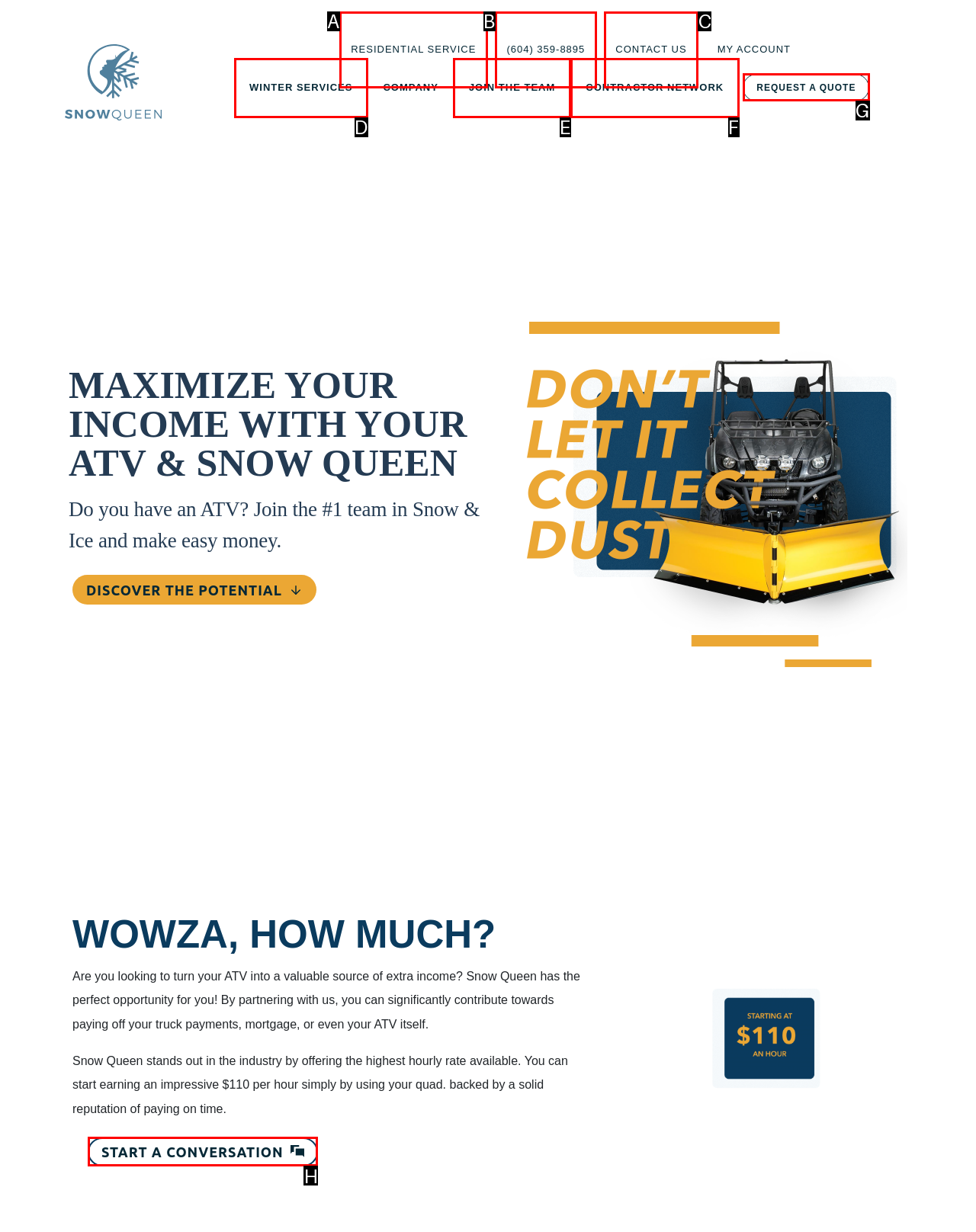Select the appropriate letter to fulfill the given instruction: Request a Quote
Provide the letter of the correct option directly.

G